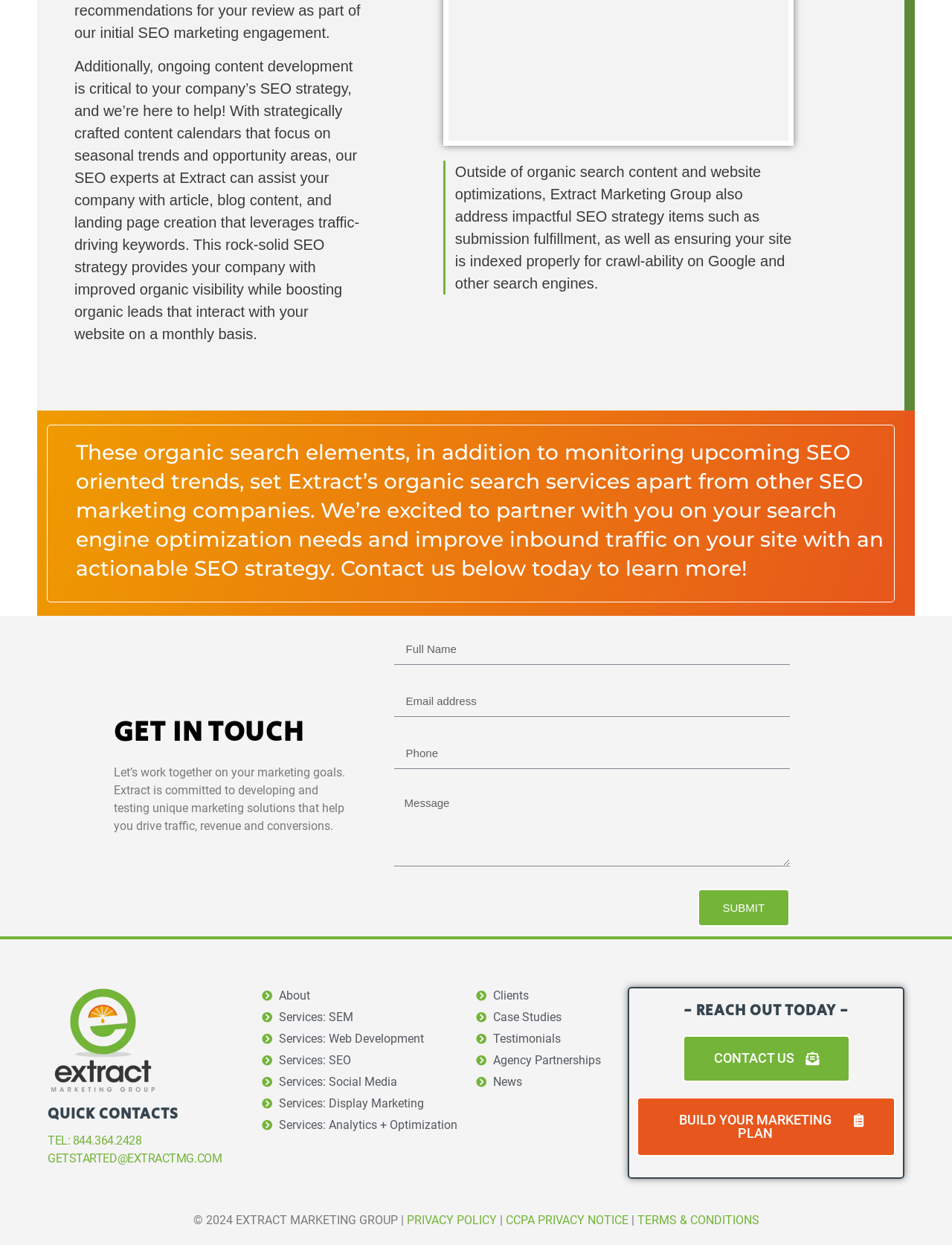What services does the company offer?
Look at the screenshot and respond with one word or a short phrase.

SEO, SEM, Web Development, etc.